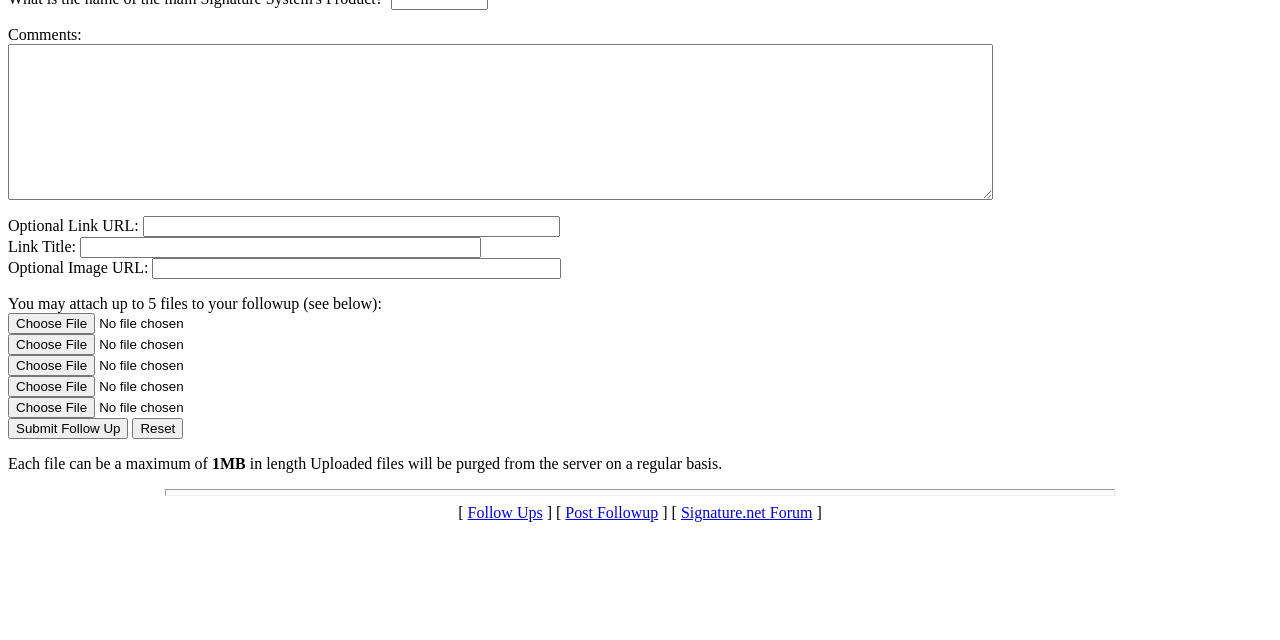Locate the bounding box of the UI element defined by this description: "parent_node: Comments: name="body"". The coordinates should be given as four float numbers between 0 and 1, formatted as [left, top, right, bottom].

[0.006, 0.069, 0.776, 0.313]